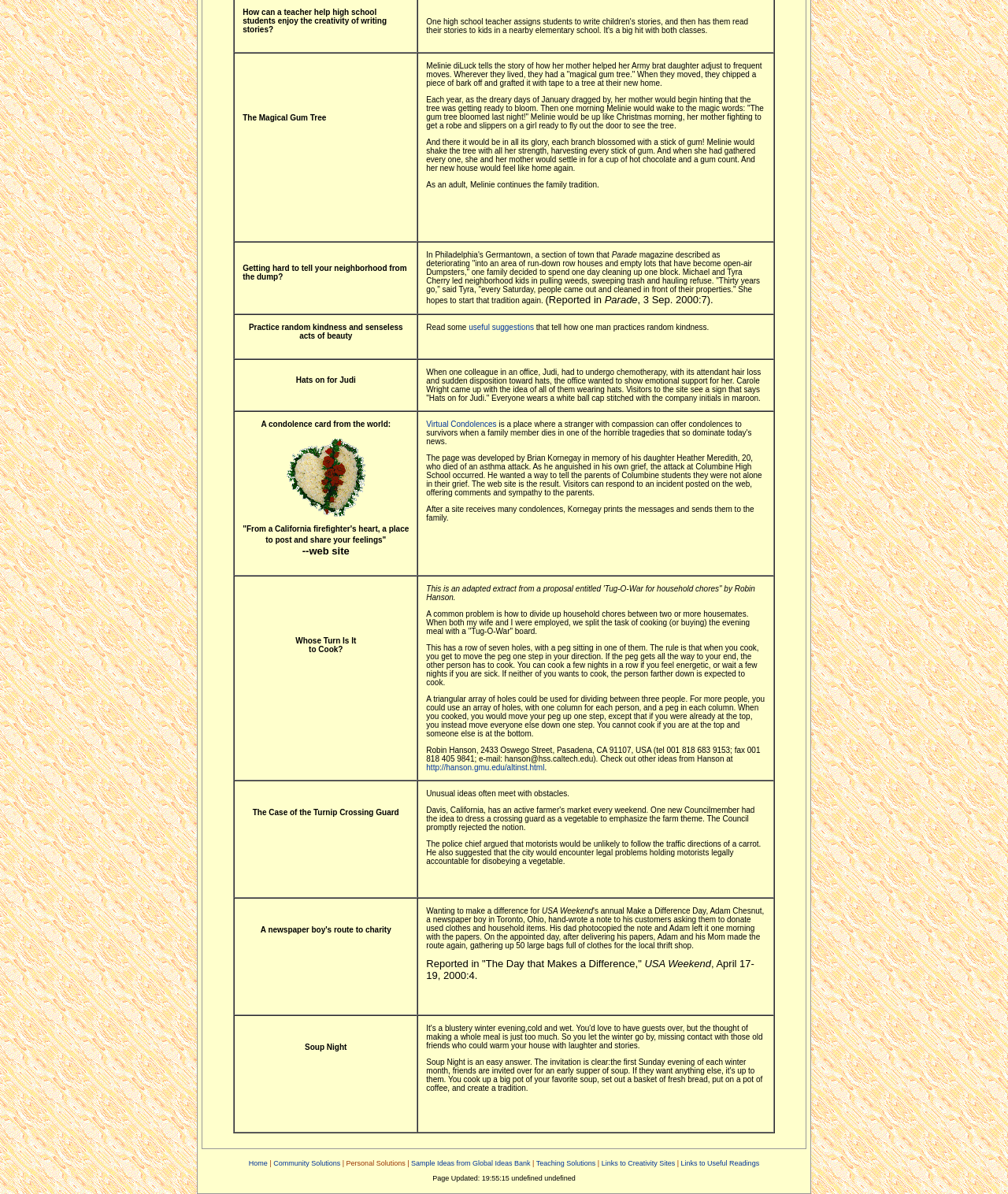Predict the bounding box of the UI element based on this description: "Virtual Condolences".

[0.423, 0.352, 0.493, 0.359]